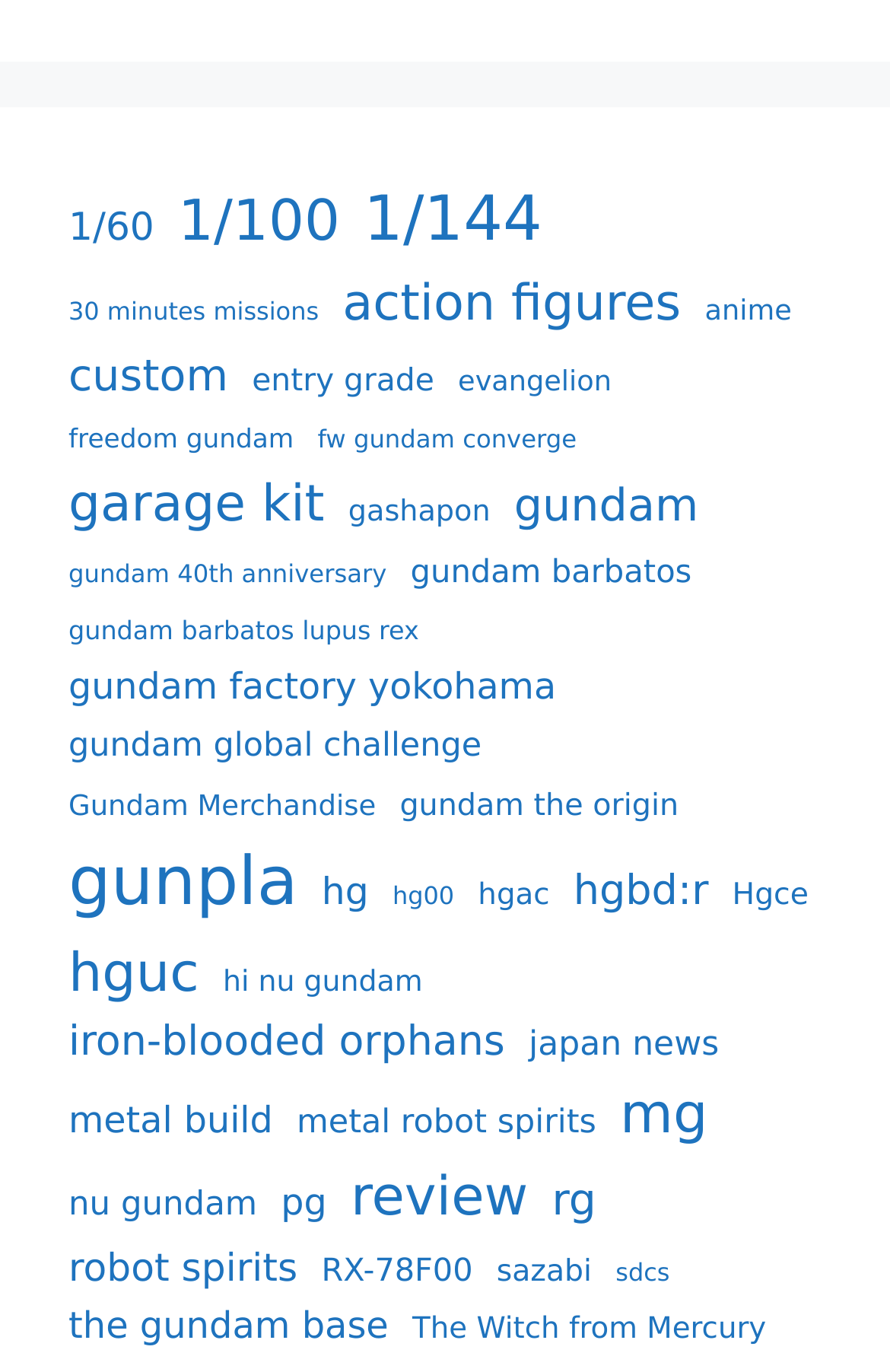Locate the bounding box coordinates of the element that needs to be clicked to carry out the instruction: "View Gundam 40th anniversary items". The coordinates should be given as four float numbers ranging from 0 to 1, i.e., [left, top, right, bottom].

[0.077, 0.406, 0.434, 0.433]